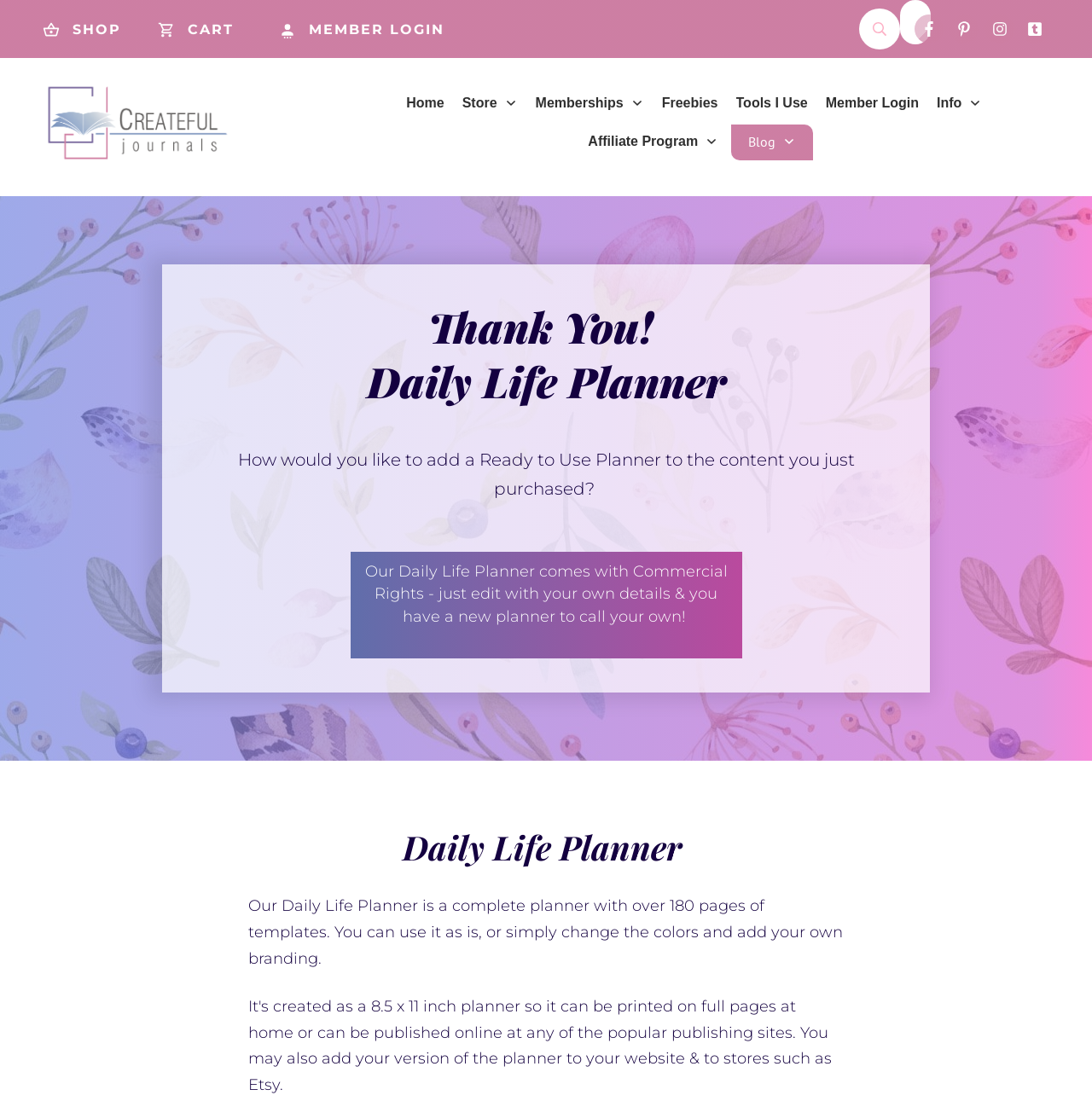Using the description: "Affiliate Program", identify the bounding box of the corresponding UI element in the screenshot.

[0.539, 0.116, 0.658, 0.14]